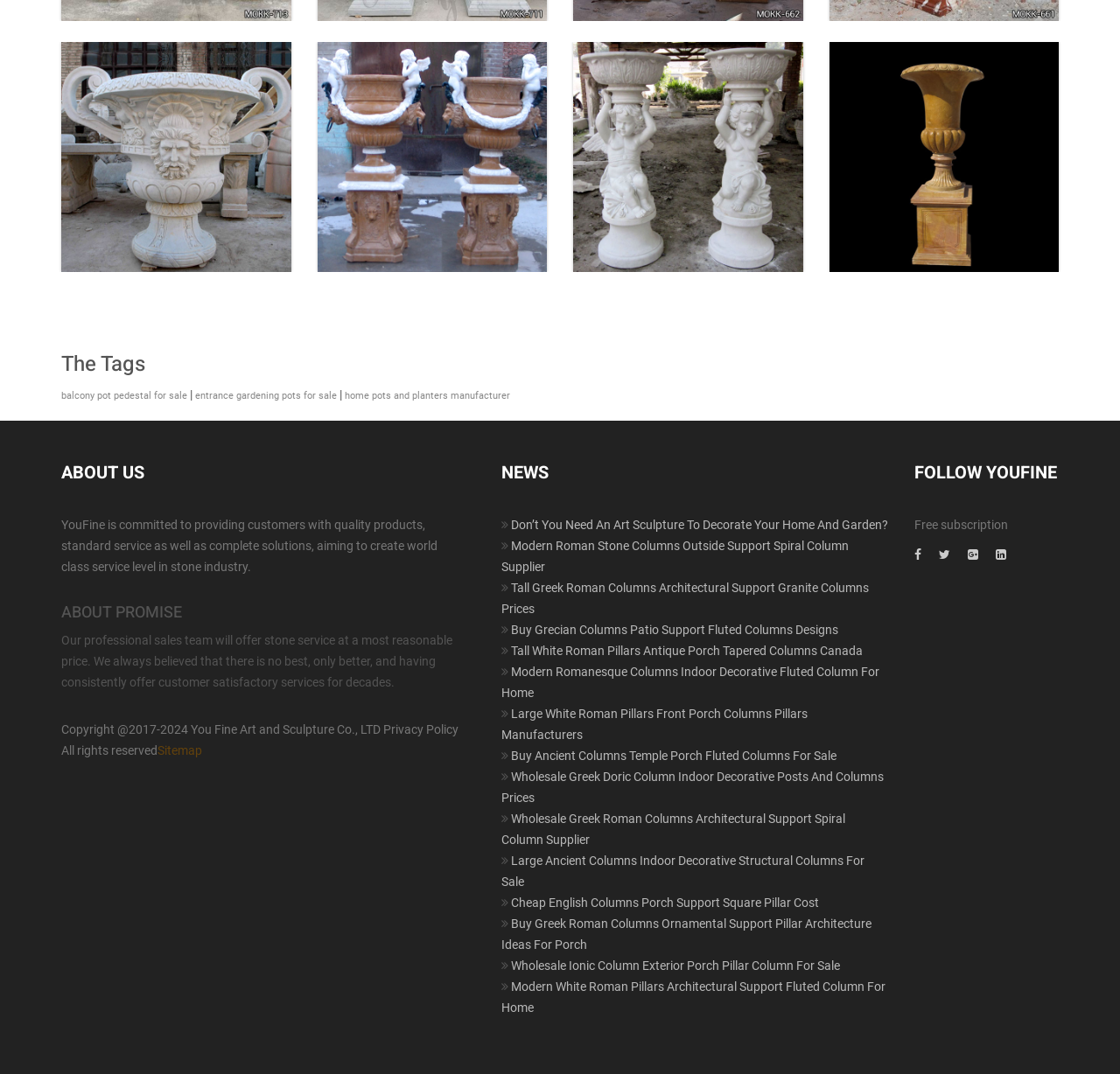Show the bounding box coordinates for the element that needs to be clicked to execute the following instruction: "Follow YouFine on social media". Provide the coordinates in the form of four float numbers between 0 and 1, i.e., [left, top, right, bottom].

[0.816, 0.51, 0.9, 0.523]